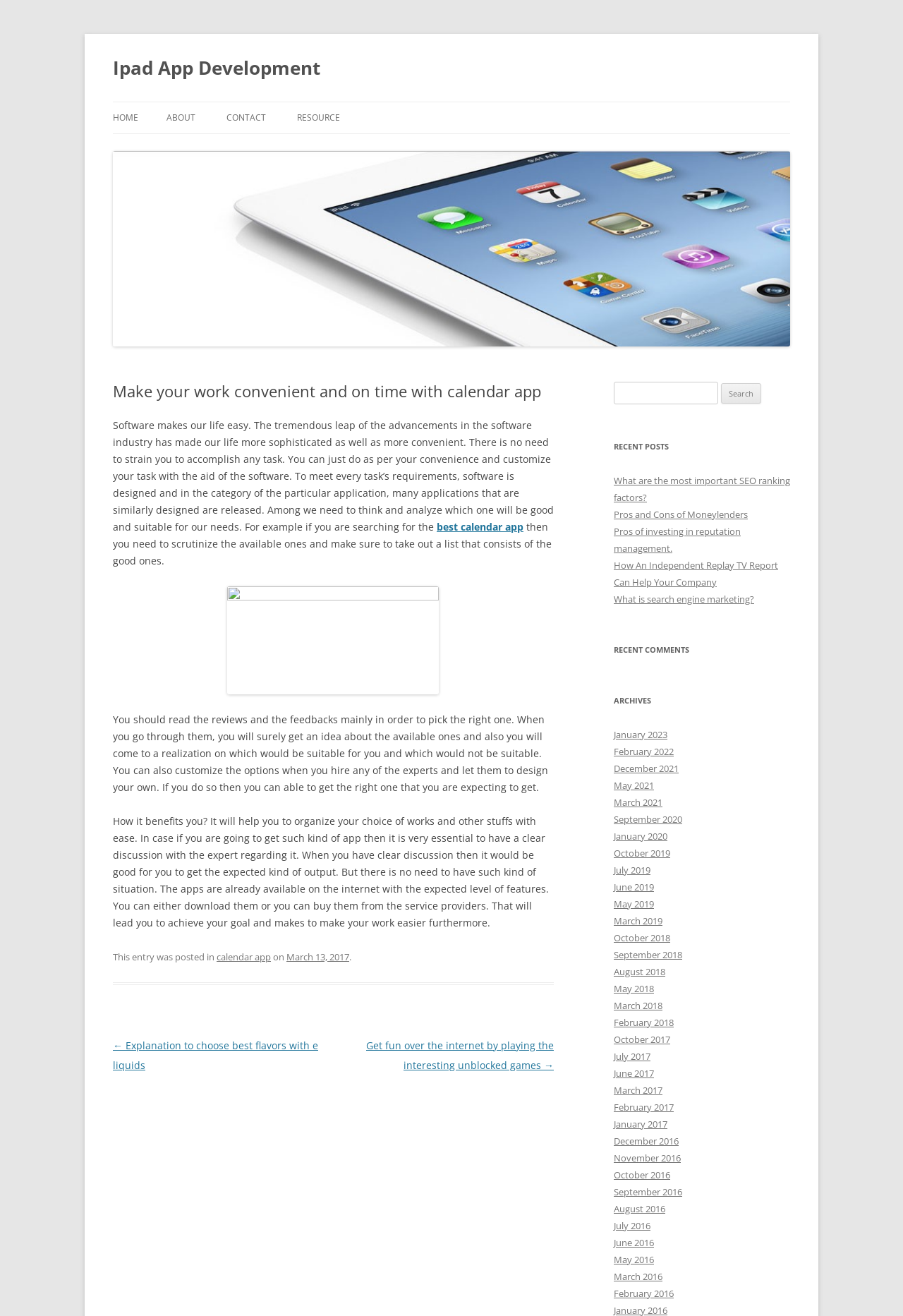Please indicate the bounding box coordinates for the clickable area to complete the following task: "Go to the table of contents". The coordinates should be specified as four float numbers between 0 and 1, i.e., [left, top, right, bottom].

None